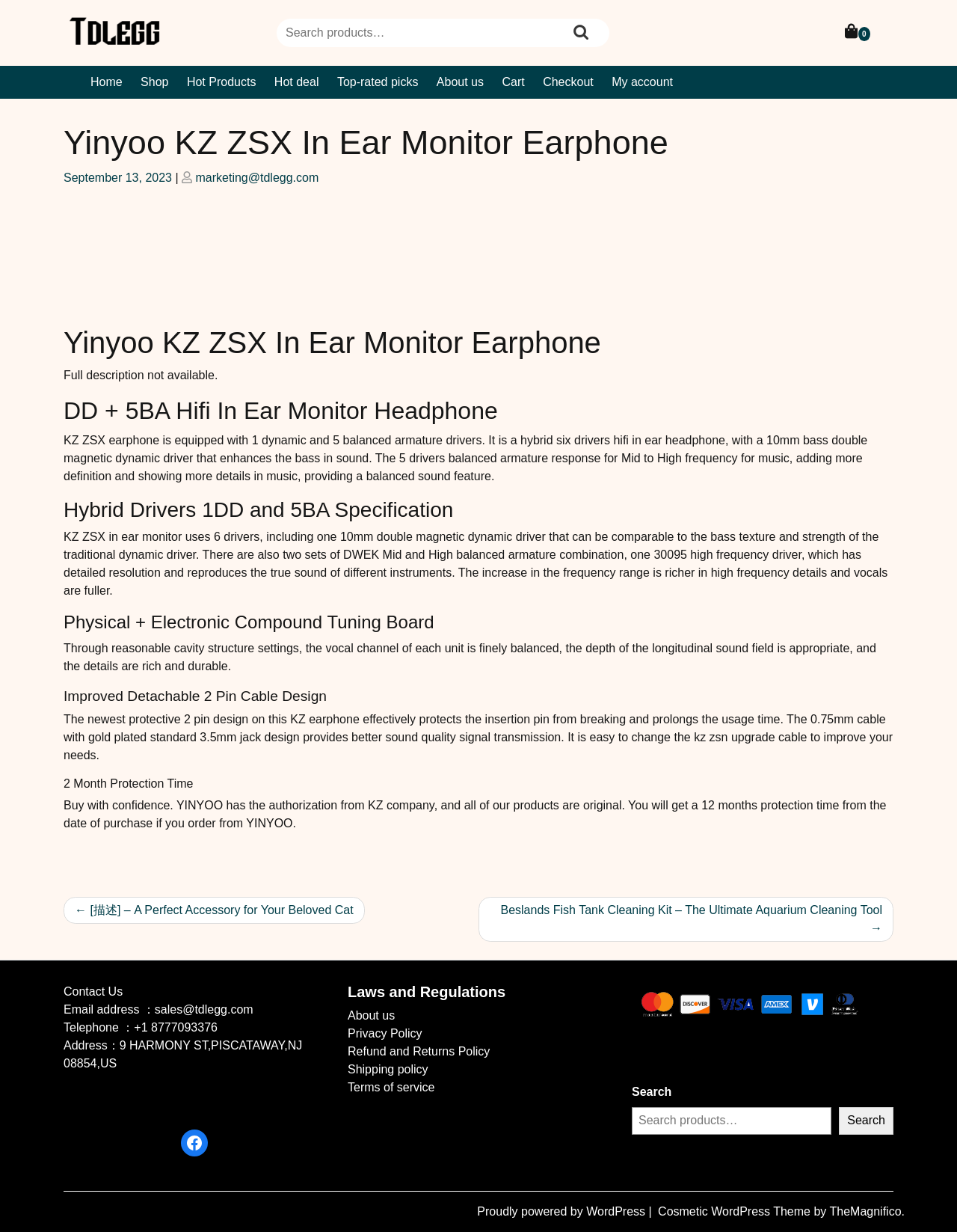Predict the bounding box of the UI element that fits this description: "Terms of service".

[0.363, 0.878, 0.454, 0.888]